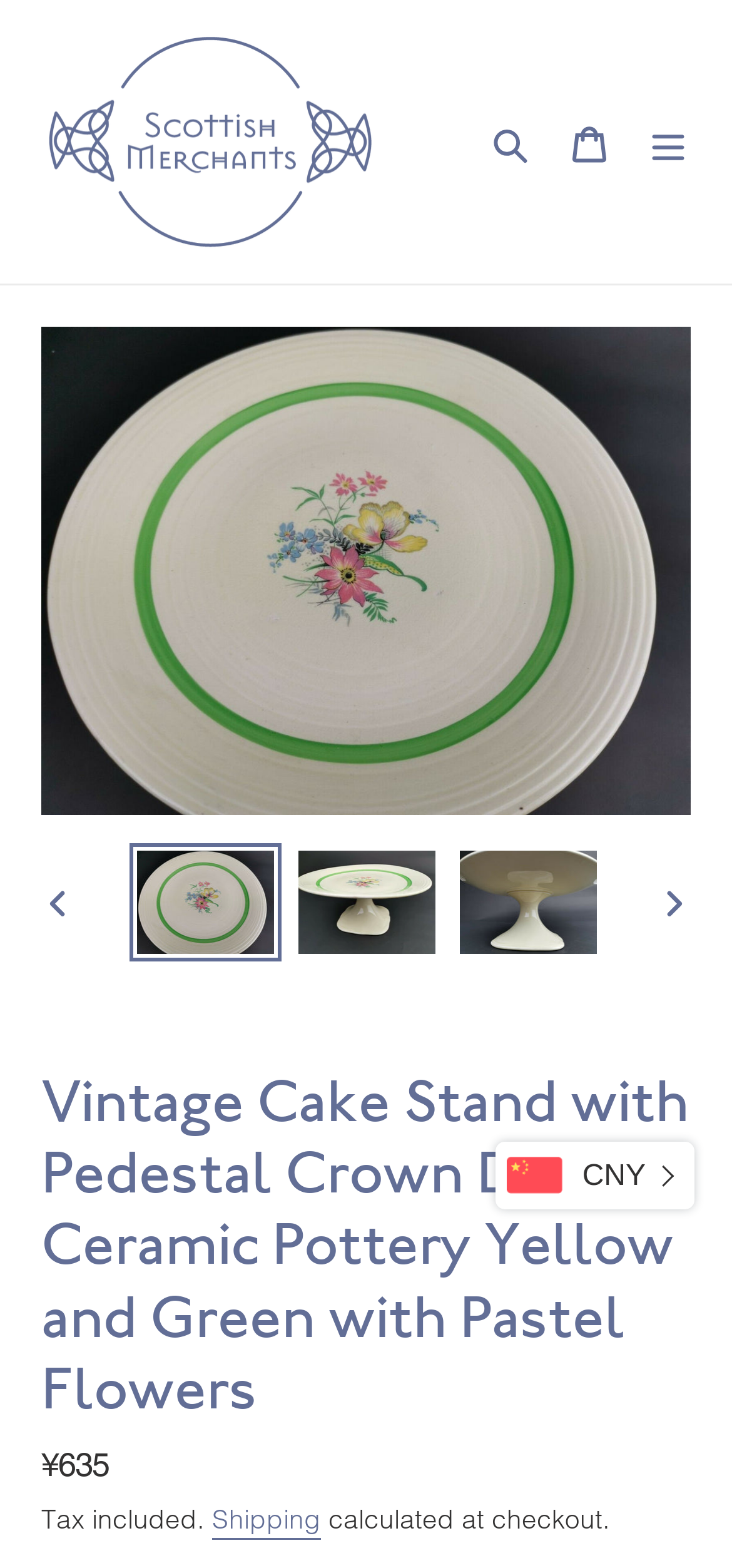What is the principal heading displayed on the webpage?

Vintage Cake Stand with Pedestal Crown Ducal Ceramic Pottery Yellow and Green with Pastel Flowers